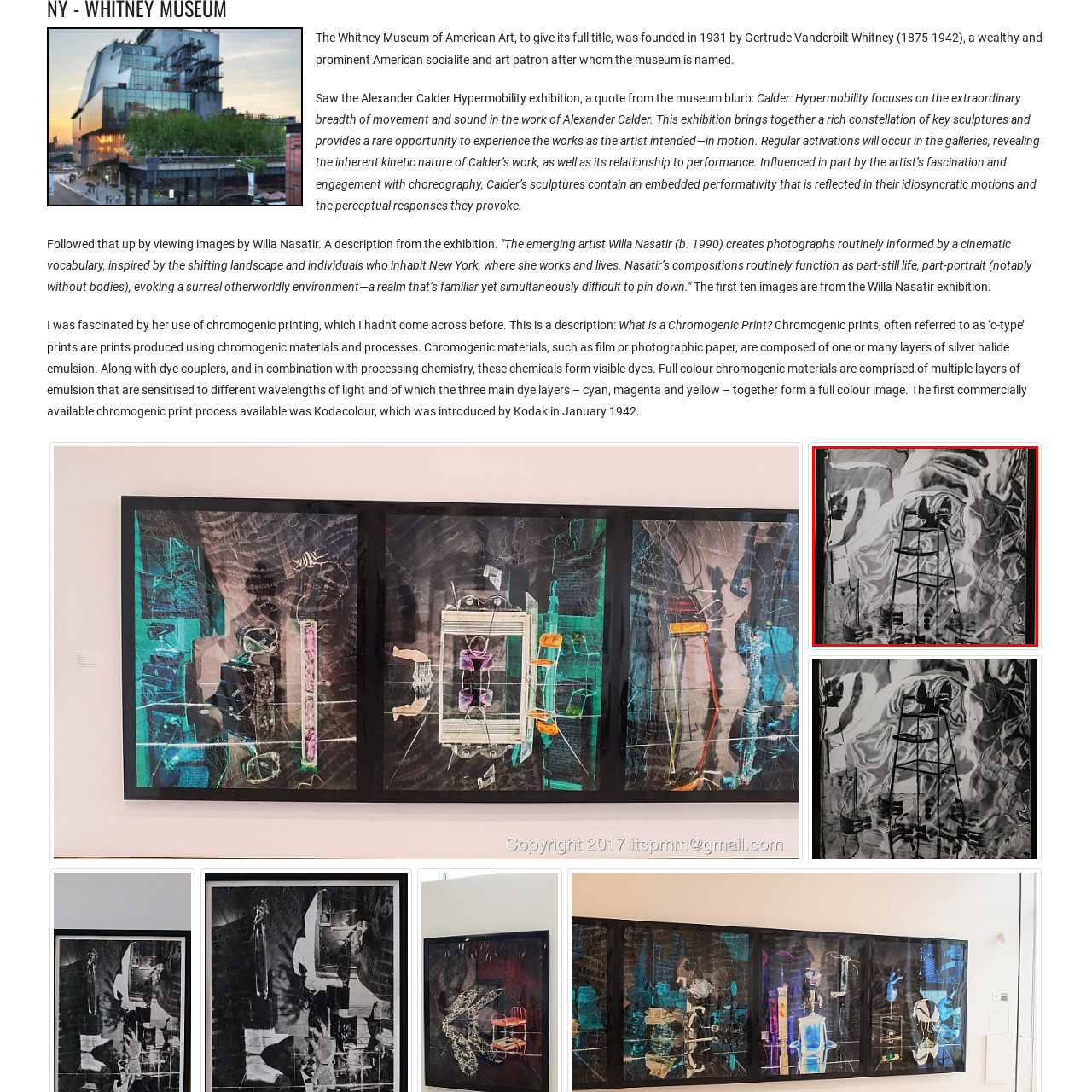Provide an in-depth description of the scene highlighted by the red boundary in the image.

The image features an intriguing black-and-white photograph that captures a dynamic interplay of forms and textures. In the foreground, a tall black metal stool stands out against a backdrop of swirling, abstract patterns that evoke a sense of movement. The unique composition draws the viewer's eye to the elegant lines of the stool while the fluid background creates an almost dreamlike quality. This striking contrast emphasizes the work's theatricality and invites contemplation of the relationship between everyday objects and artistic expression. The piece is part of the exhibition at the Whitney Museum of American Art, which showcases the work of contemporary artist Willa Nasatir, known for her cinematic and surreal photographic style.